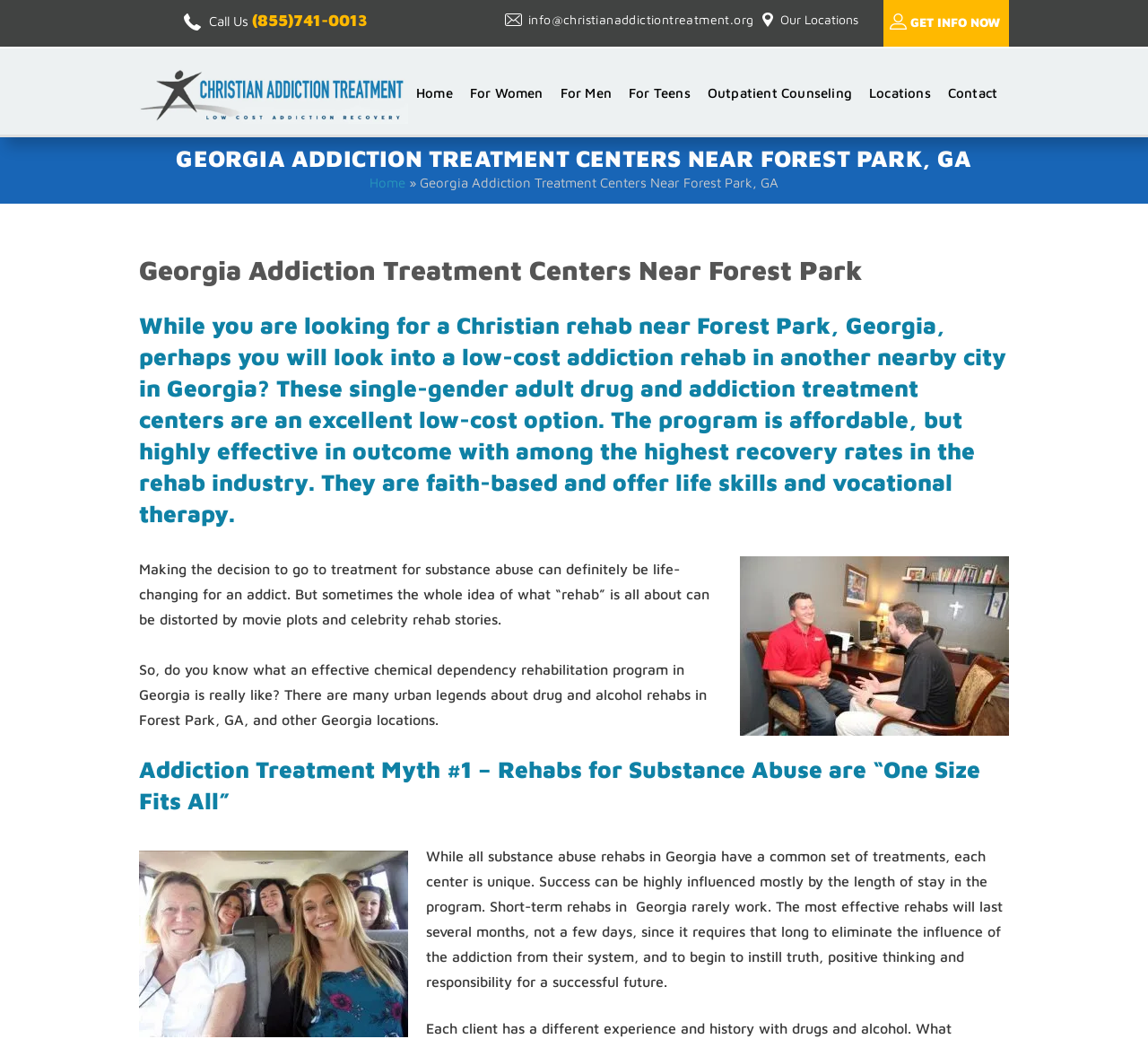How long do effective rehabs in Georgia typically last?
From the image, respond using a single word or phrase.

Several months